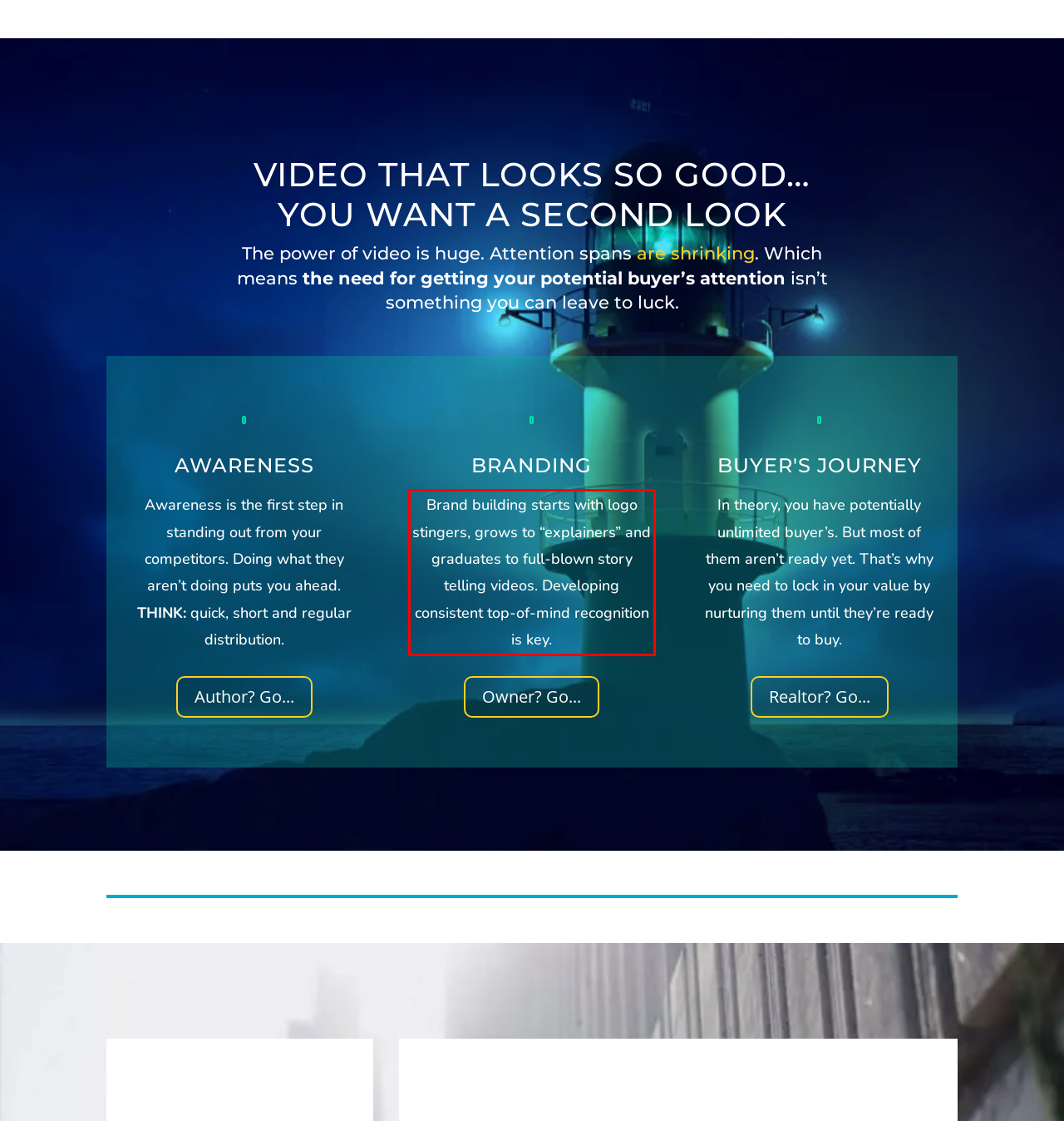You are provided with a webpage screenshot that includes a red rectangle bounding box. Extract the text content from within the bounding box using OCR.

Brand building starts with logo stingers, grows to “explainers” and graduates to full-blown story telling videos. Developing consistent top-of-mind recognition is key.